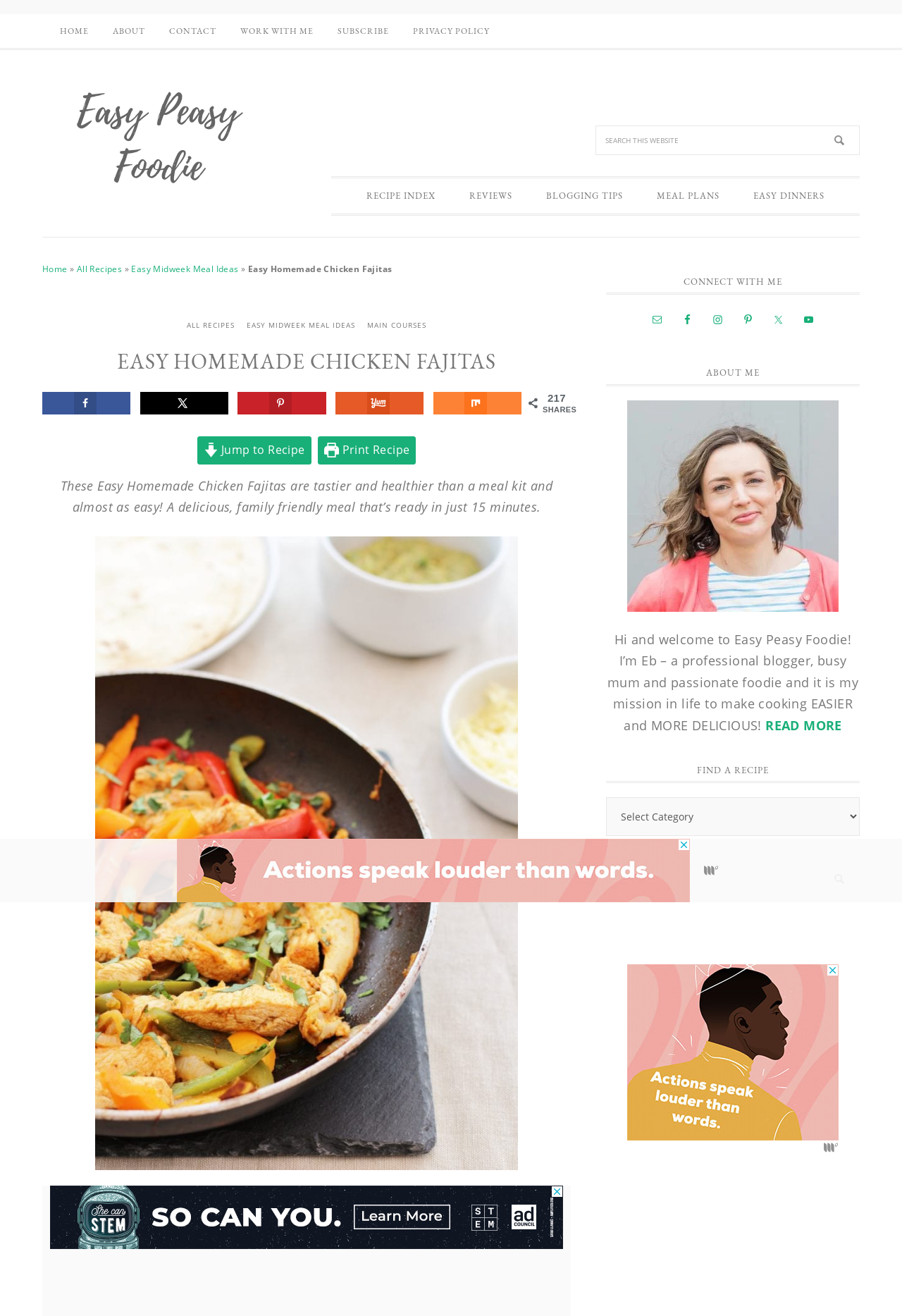With reference to the image, please provide a detailed answer to the following question: What social media platforms can you connect with the blogger on?

I found the answer by looking at the links and images in the 'CONNECT WITH ME' section on the webpage, which provides links to the blogger's social media profiles.